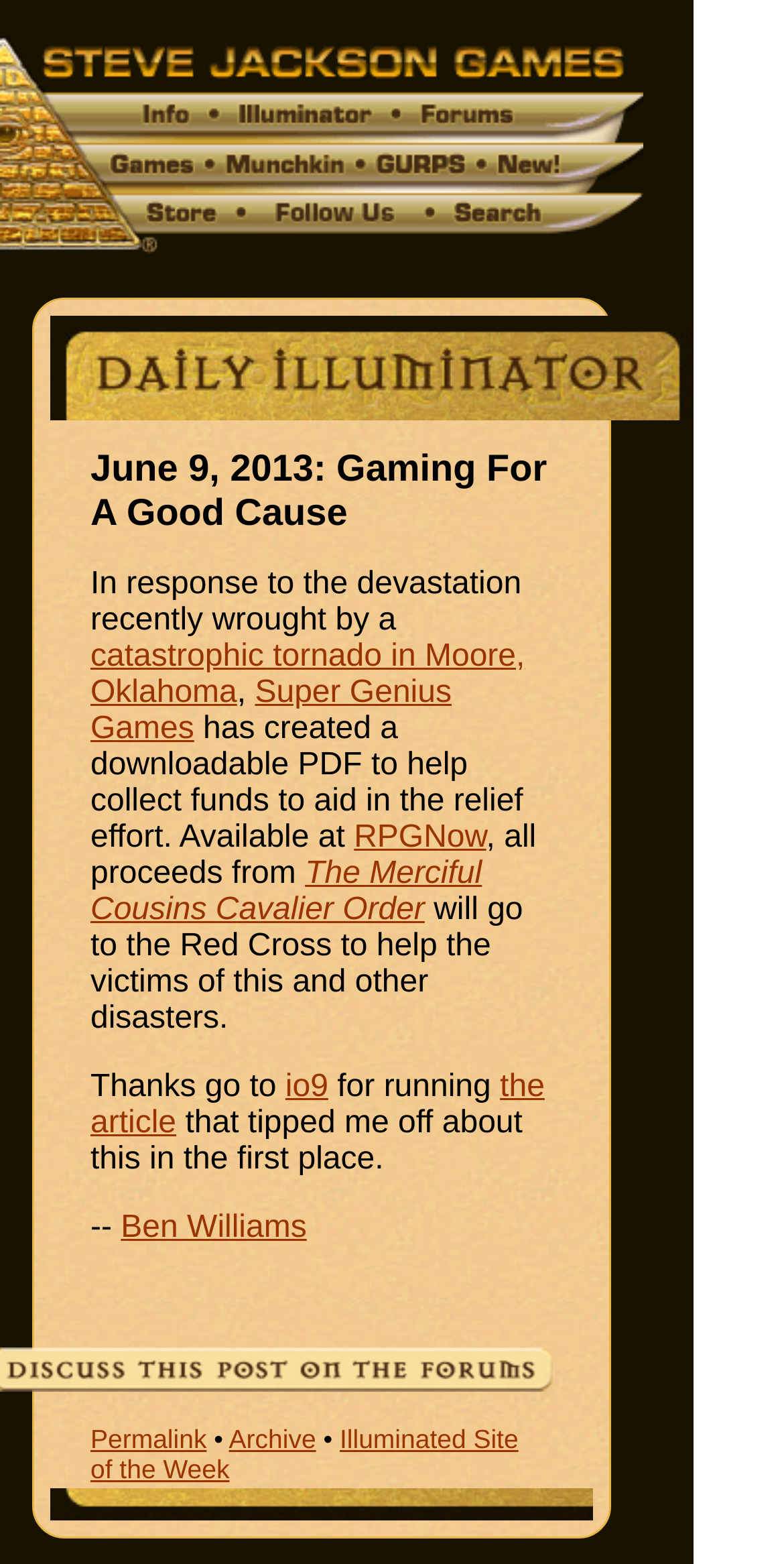Who created a downloadable PDF to help collect funds?
Using the information from the image, provide a comprehensive answer to the question.

According to the article, Super Genius Games has created a downloadable PDF to help collect funds to aid in the relief effort after a catastrophic tornado in Moore, Oklahoma.